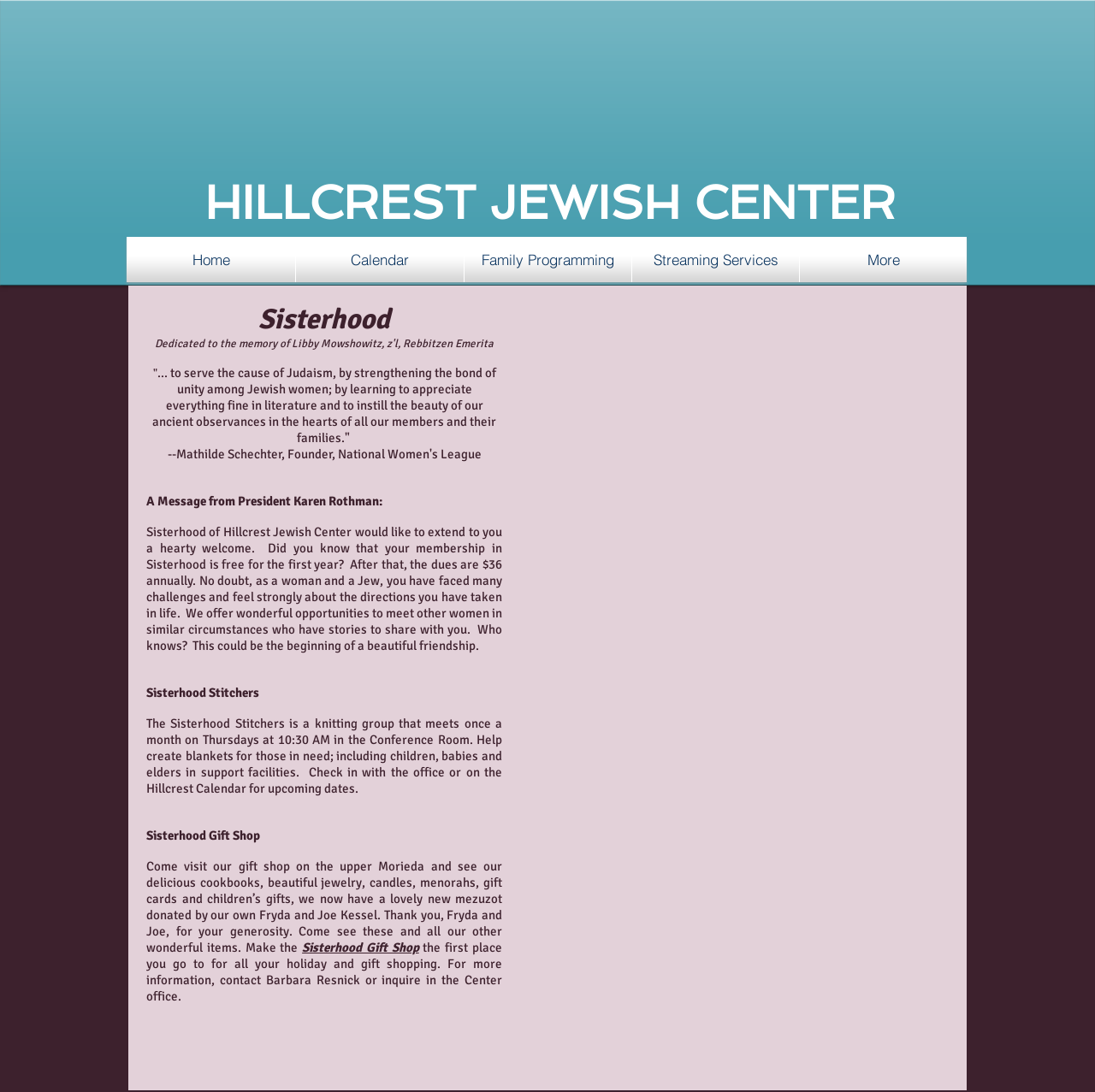Respond to the following question with a brief word or phrase:
How much are the annual dues for Sisterhood?

$36